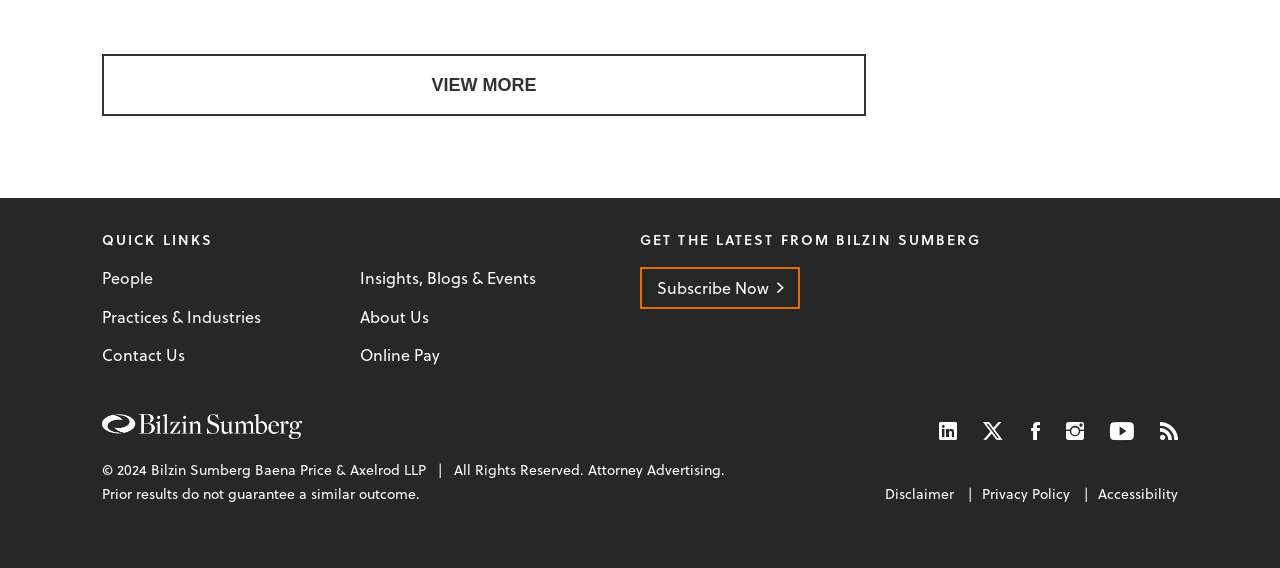What is the name of the law firm?
Please interpret the details in the image and answer the question thoroughly.

I found the name of the law firm by looking at the logo image with the text 'Bilzin Logo' and also by reading the copyright text '© 2024 Bilzin Sumberg Baena Price & Axelrod LLP' at the bottom of the page.